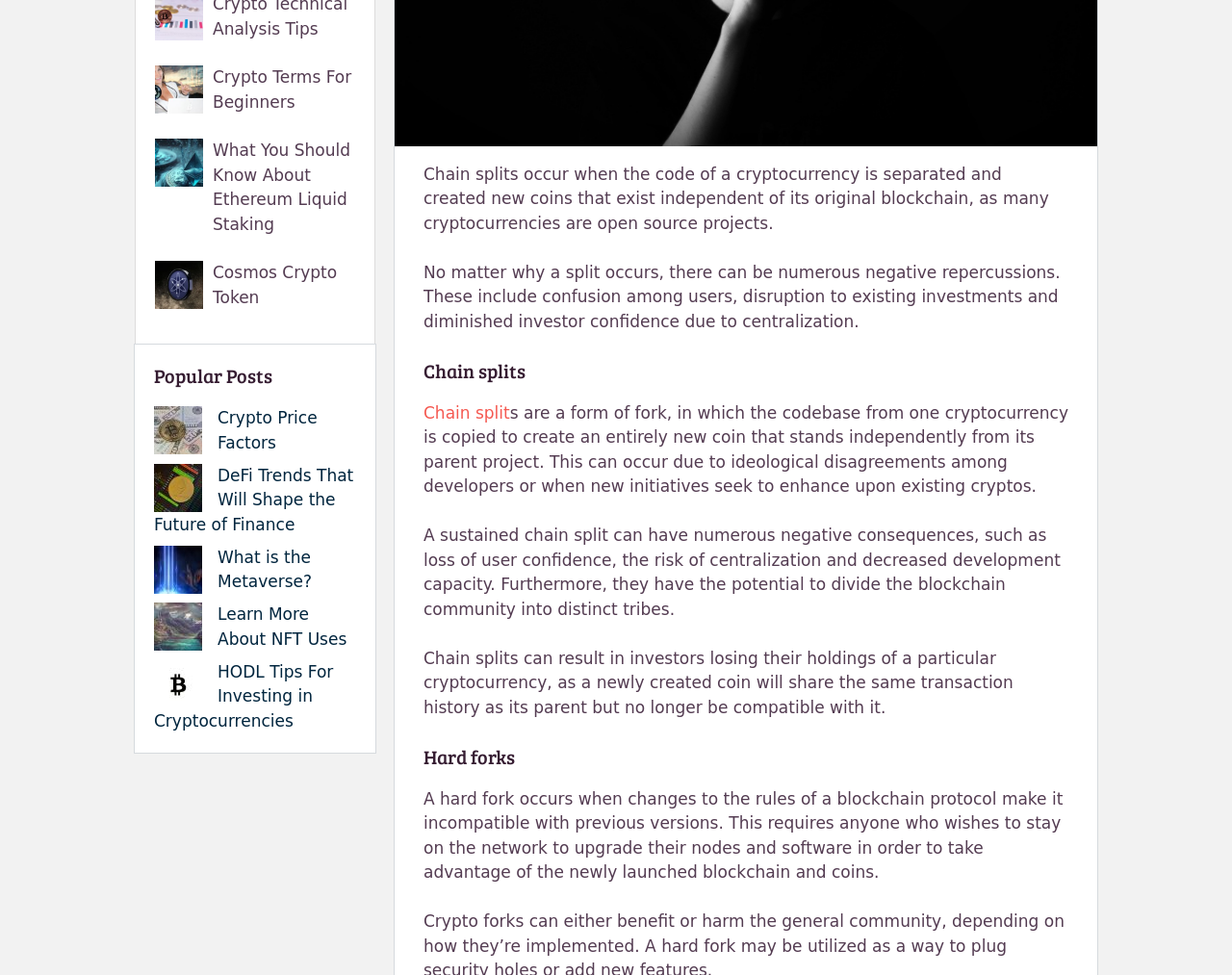Provide the bounding box coordinates of the HTML element this sentence describes: "Crypto Terms For Beginners".

[0.173, 0.069, 0.285, 0.114]